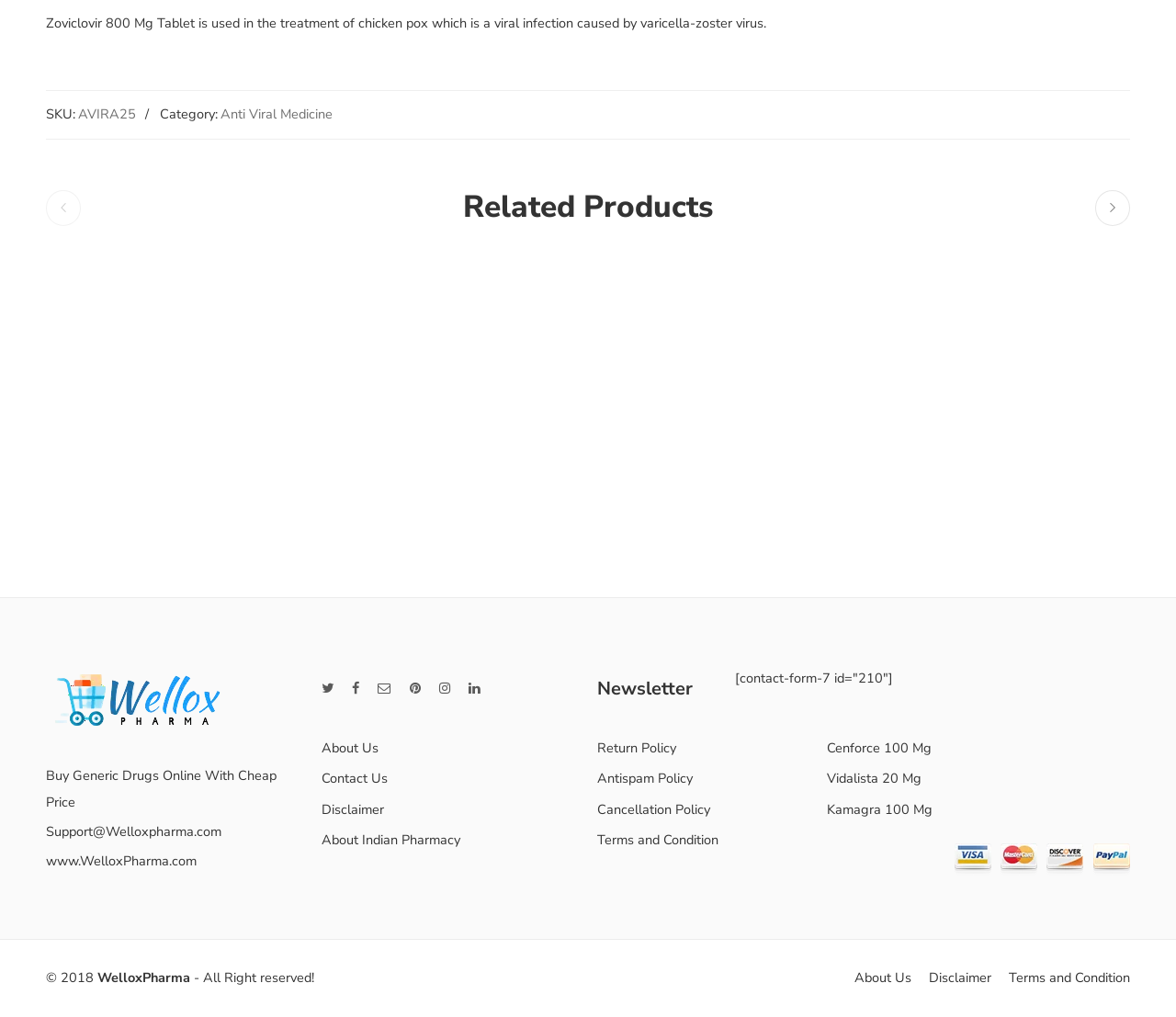Reply to the question with a brief word or phrase: What is the website's contact email?

Support@Welloxpharma.com